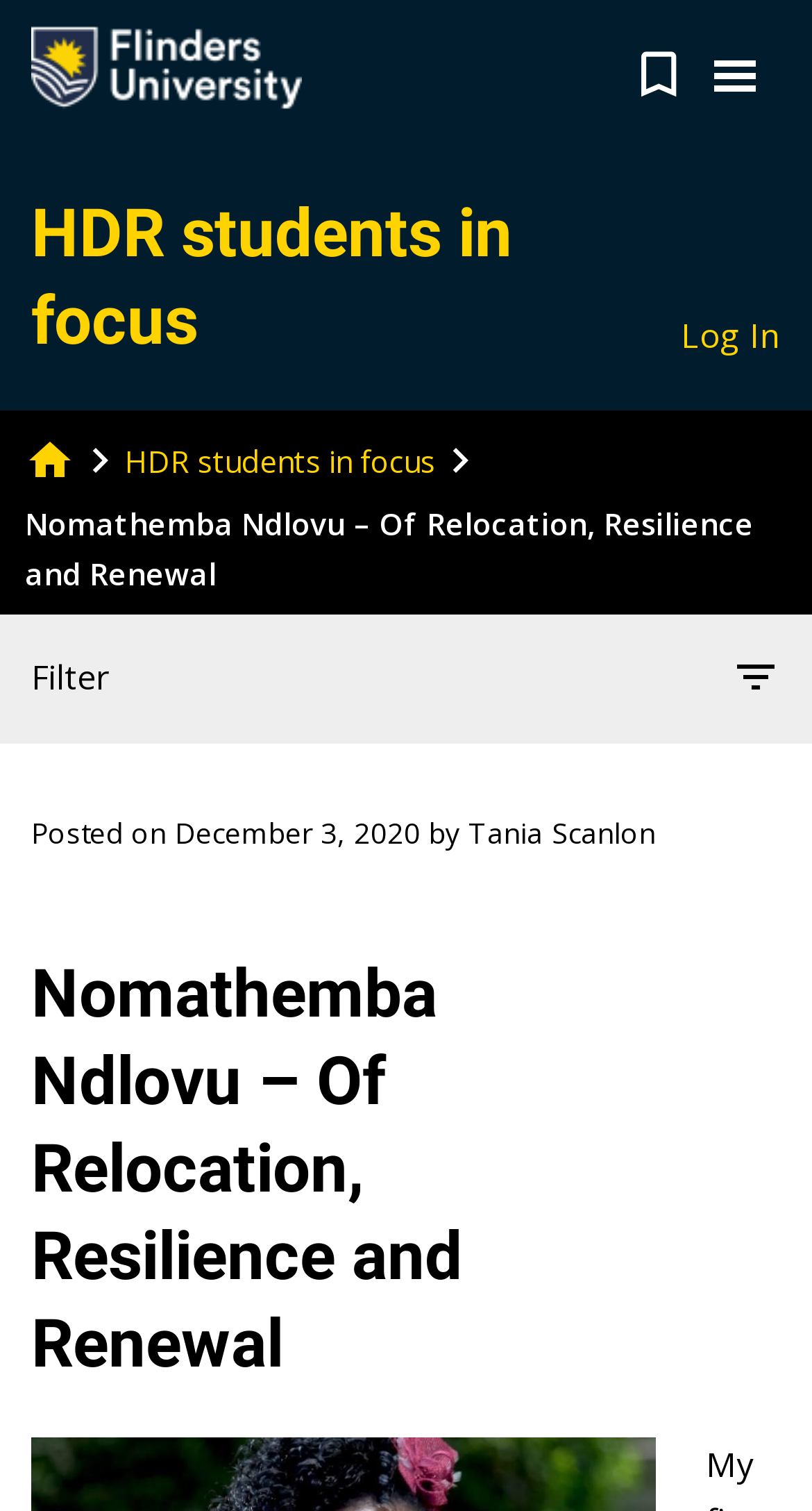Identify the bounding box coordinates of the section that should be clicked to achieve the task described: "Go to HDR students in focus".

[0.038, 0.129, 0.631, 0.239]